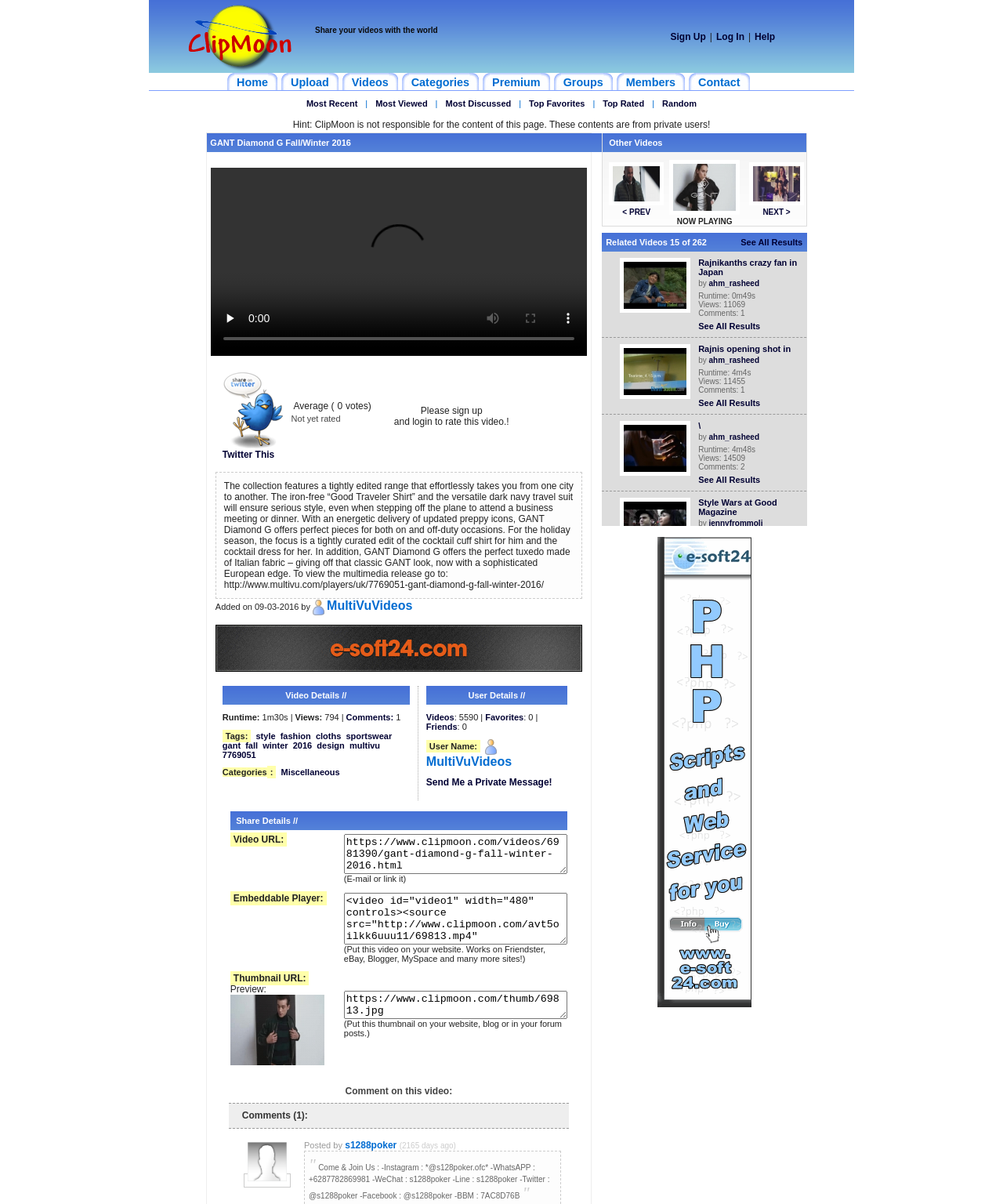Identify the bounding box coordinates for the UI element that matches this description: "multivu".

[0.348, 0.615, 0.379, 0.623]